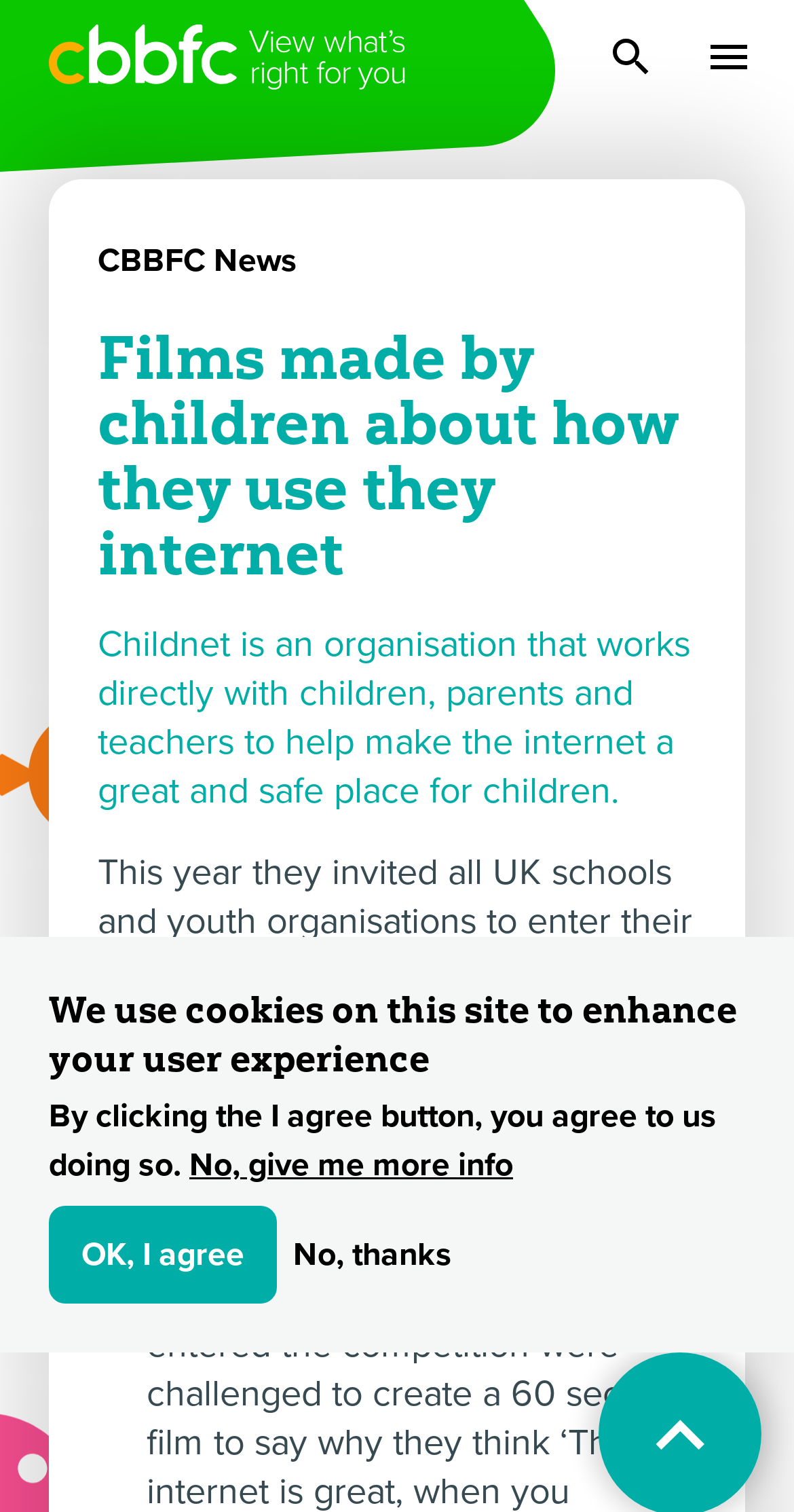What is the button to reveal the search function?
Please answer the question as detailed as possible.

The button to reveal the search function is located at the top right corner of the webpage, and it is a button with the text 'Reveal search'.